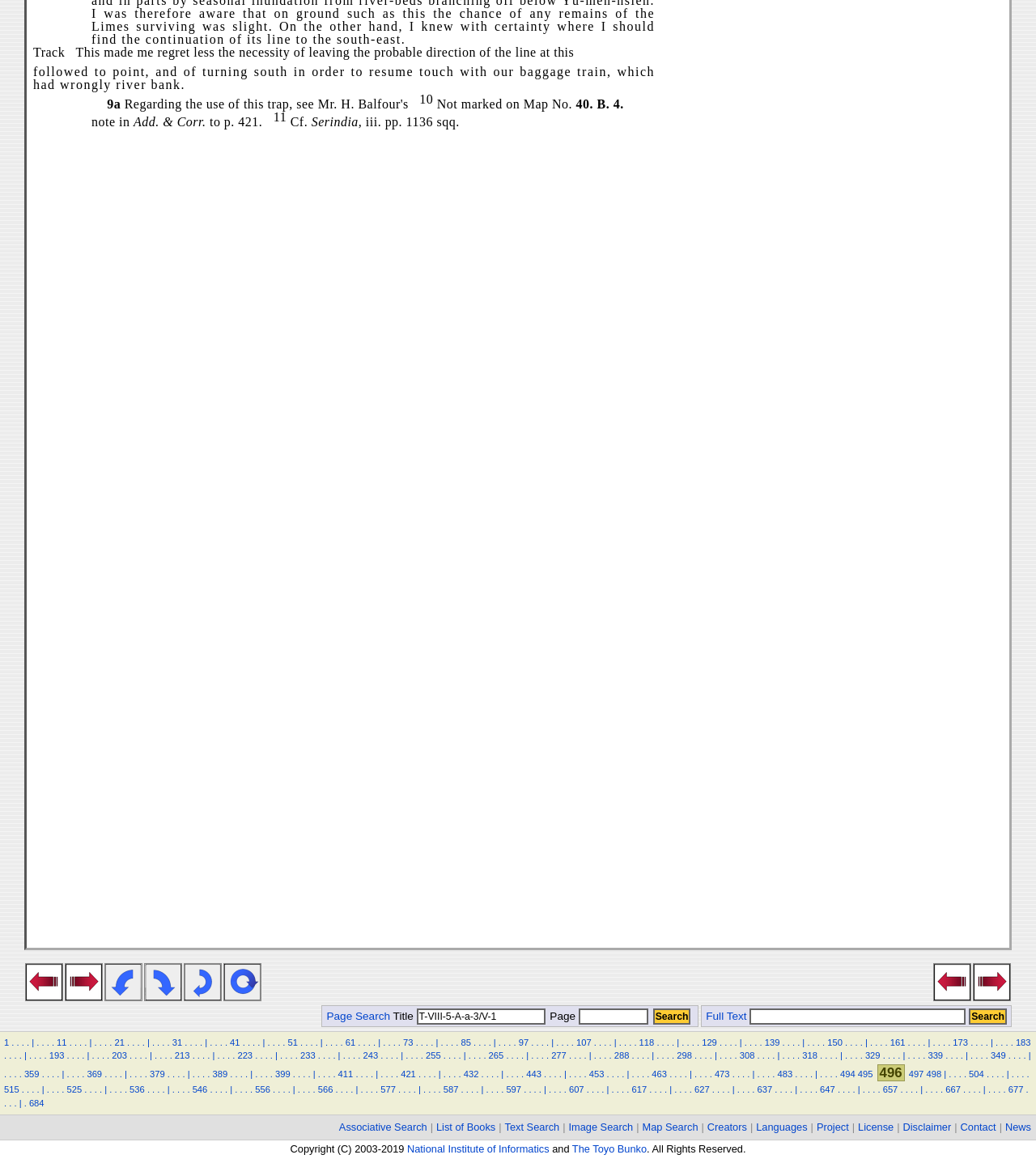Determine the bounding box for the UI element as described: "Electric Power". The coordinates should be represented as four float numbers between 0 and 1, formatted as [left, top, right, bottom].

None